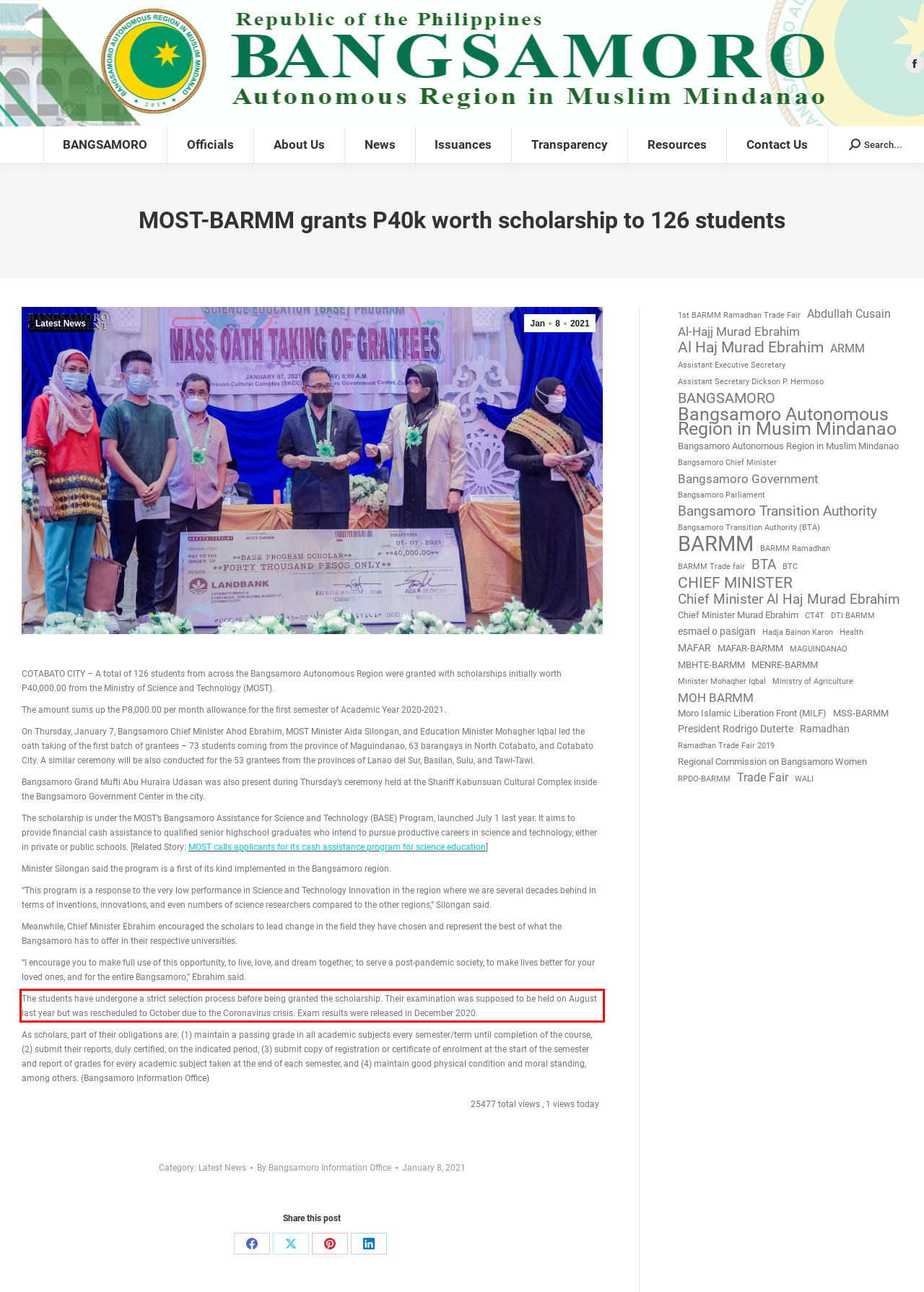Identify the red bounding box in the webpage screenshot and perform OCR to generate the text content enclosed.

The students have undergone a strict selection process before being granted the scholarship. Their examination was supposed to be held on August last year but was rescheduled to October due to the Coronavirus crisis. Exam results were released in December 2020.